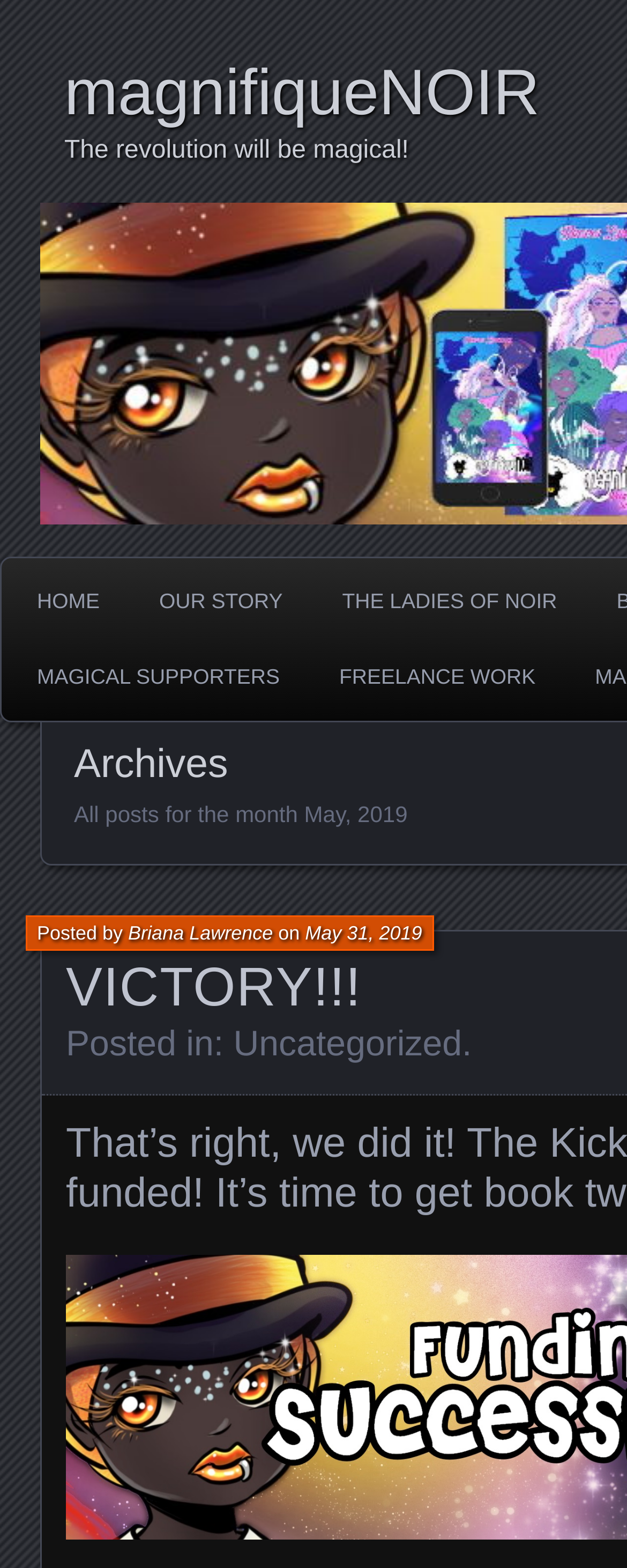Can you find the bounding box coordinates of the area I should click to execute the following instruction: "read the victory post"?

[0.105, 0.611, 0.577, 0.65]